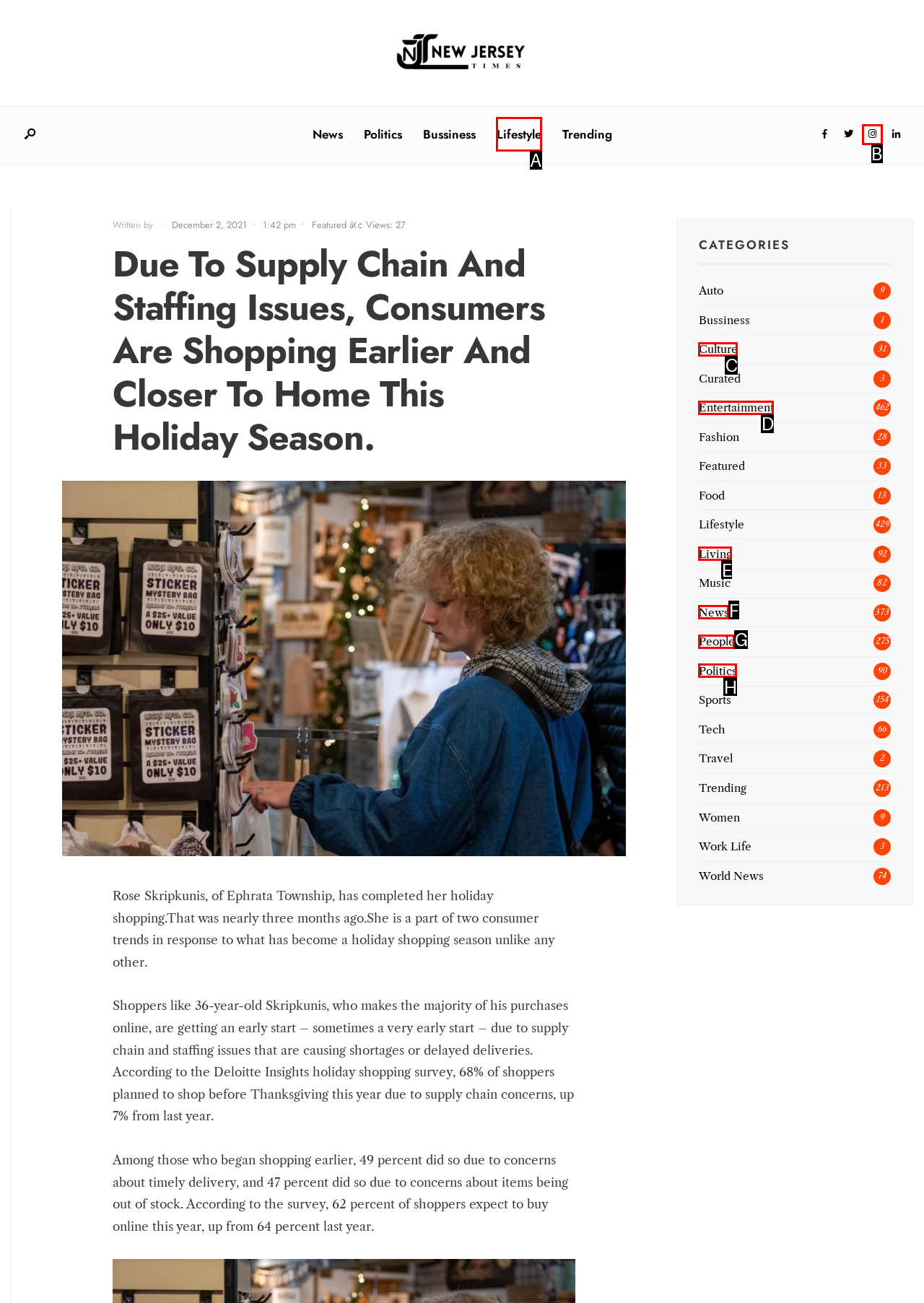Determine the letter of the UI element I should click on to complete the task: Click on Lifestyle from the provided choices in the screenshot.

A